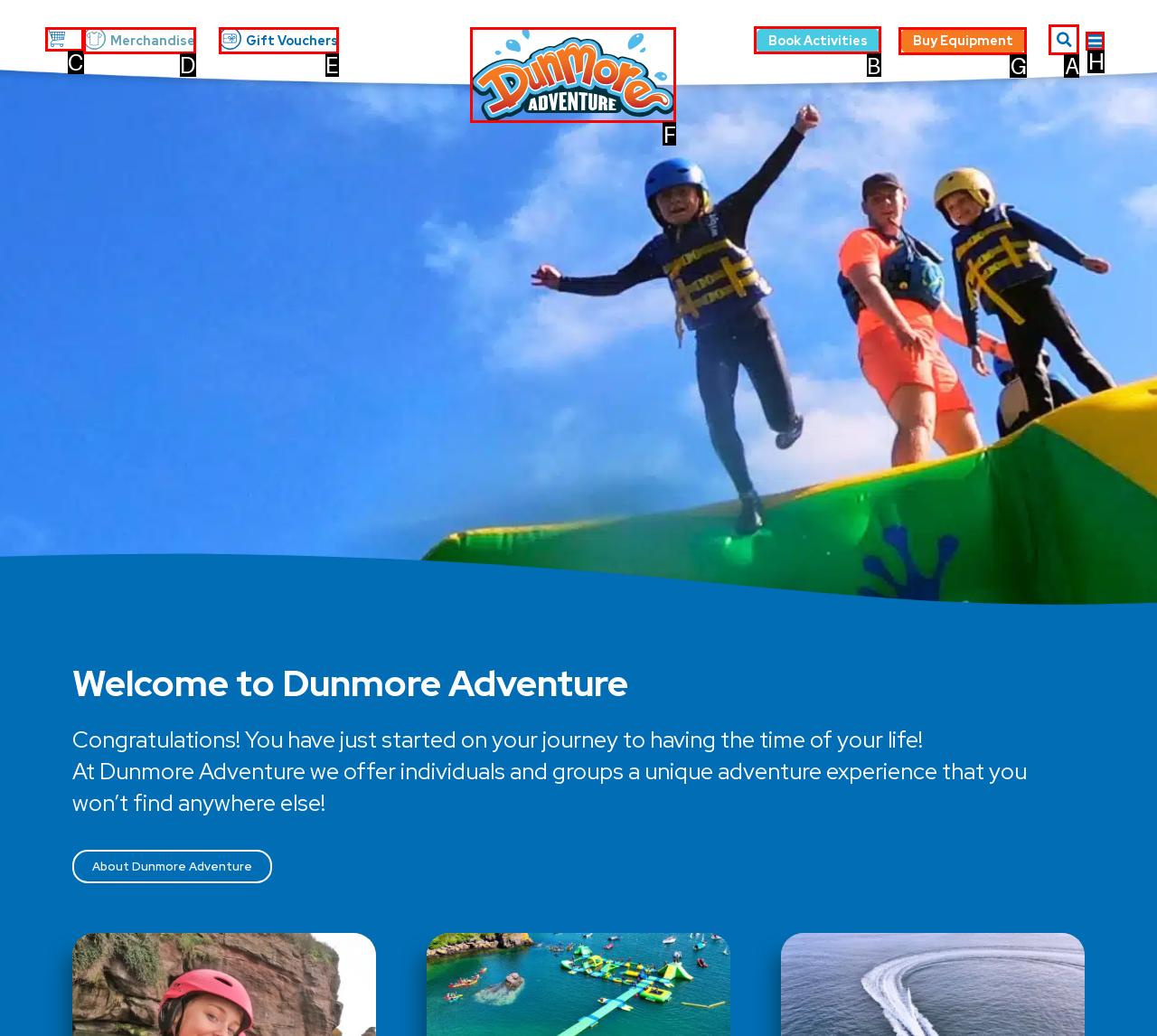Decide which letter you need to select to fulfill the task: Book an activity
Answer with the letter that matches the correct option directly.

B